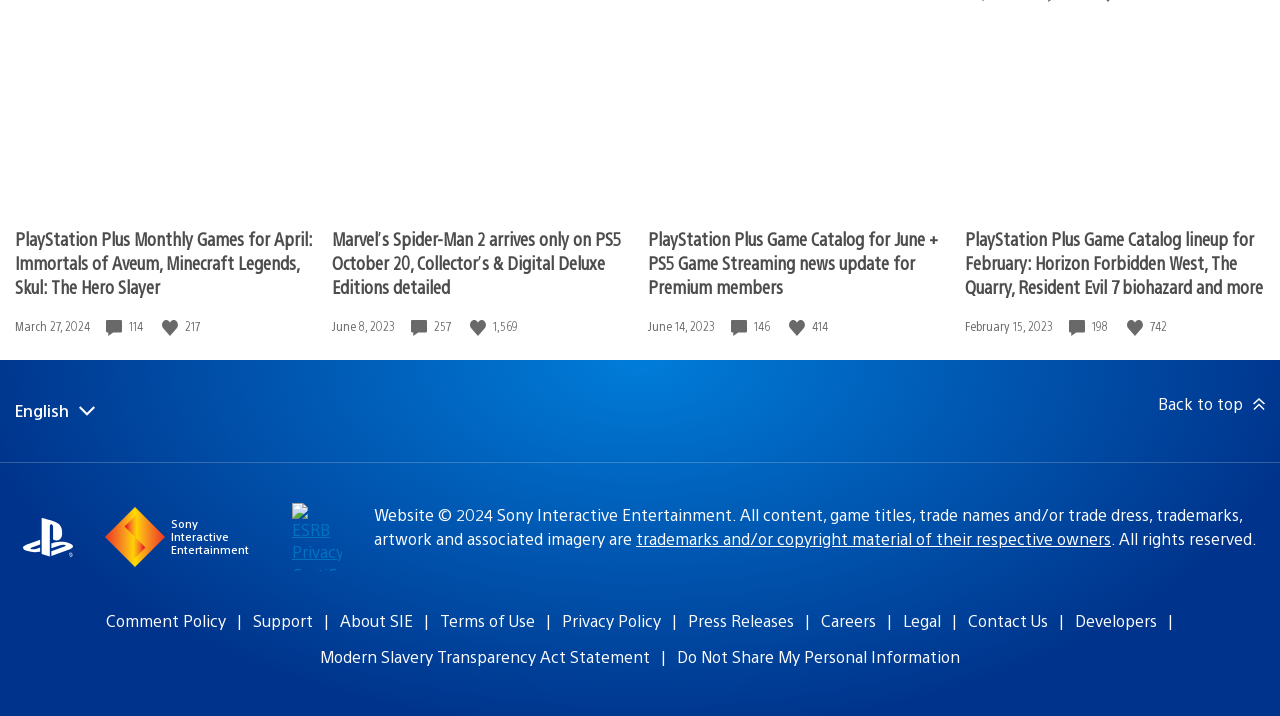Given the element description "Developers", identify the bounding box of the corresponding UI element.

[0.84, 0.852, 0.904, 0.881]